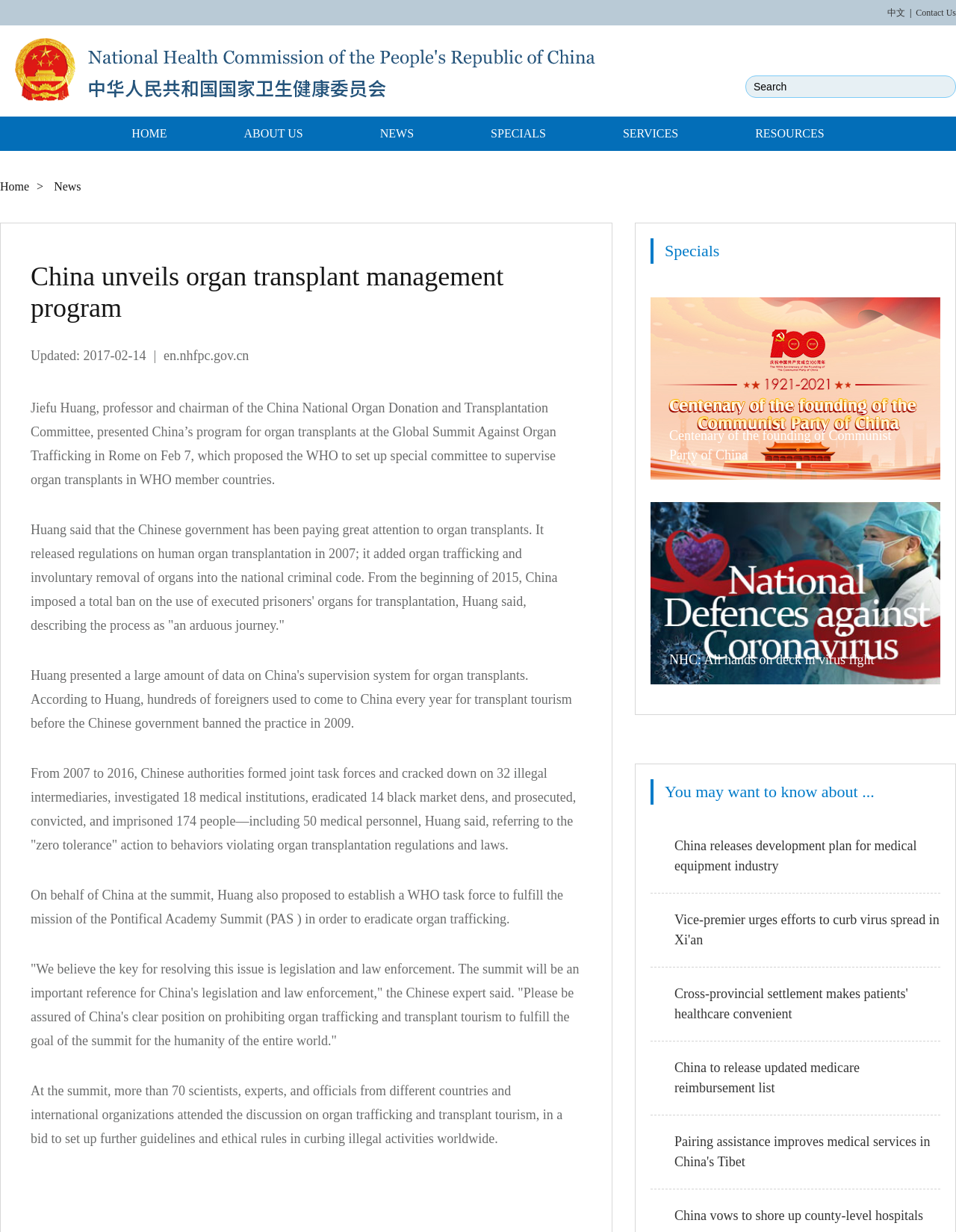Determine the bounding box coordinates of the clickable element to complete this instruction: "Contact us". Provide the coordinates in the format of four float numbers between 0 and 1, [left, top, right, bottom].

[0.958, 0.006, 1.0, 0.015]